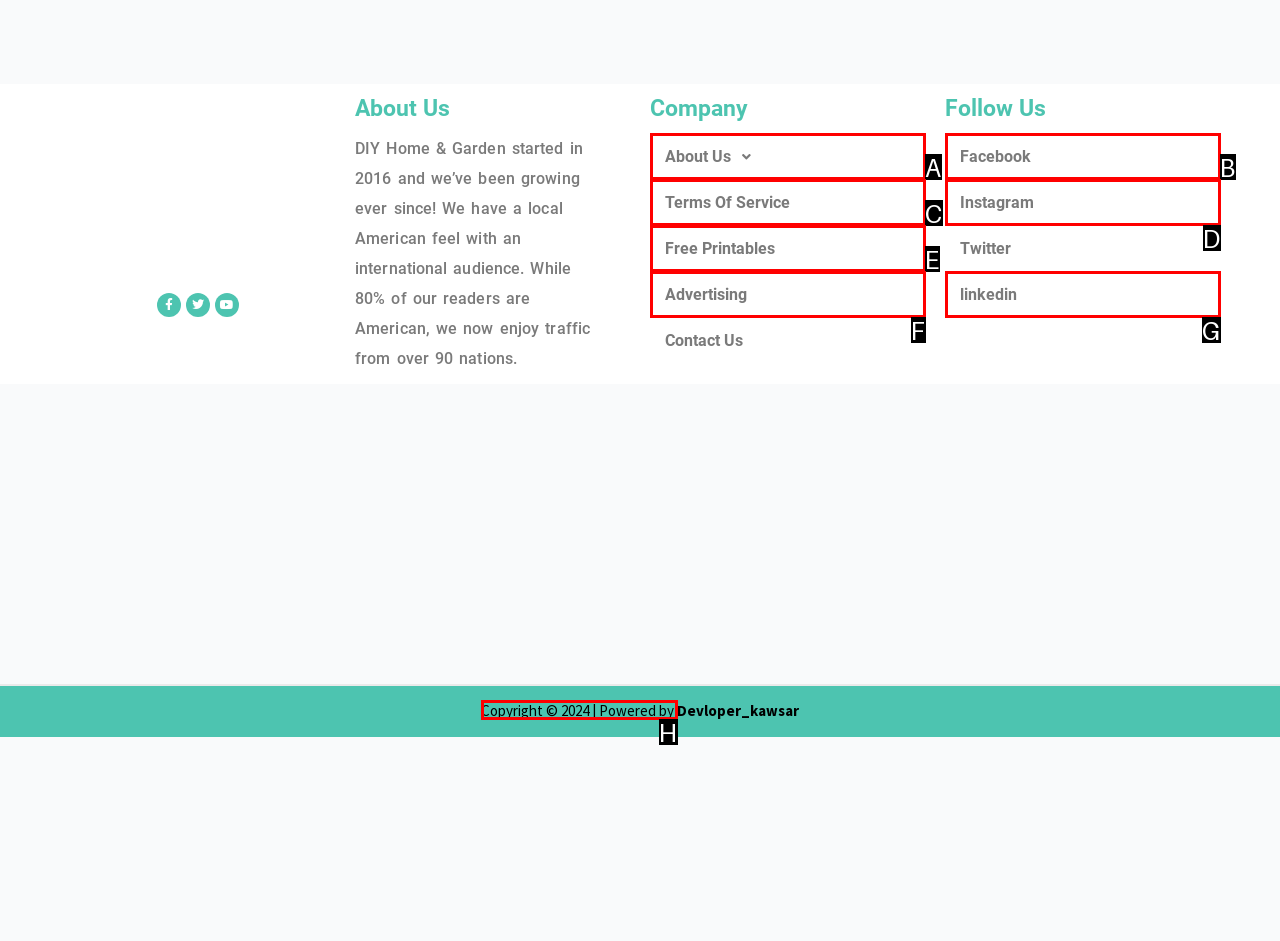Determine the letter of the element you should click to carry out the task: Check Copyright information
Answer with the letter from the given choices.

H